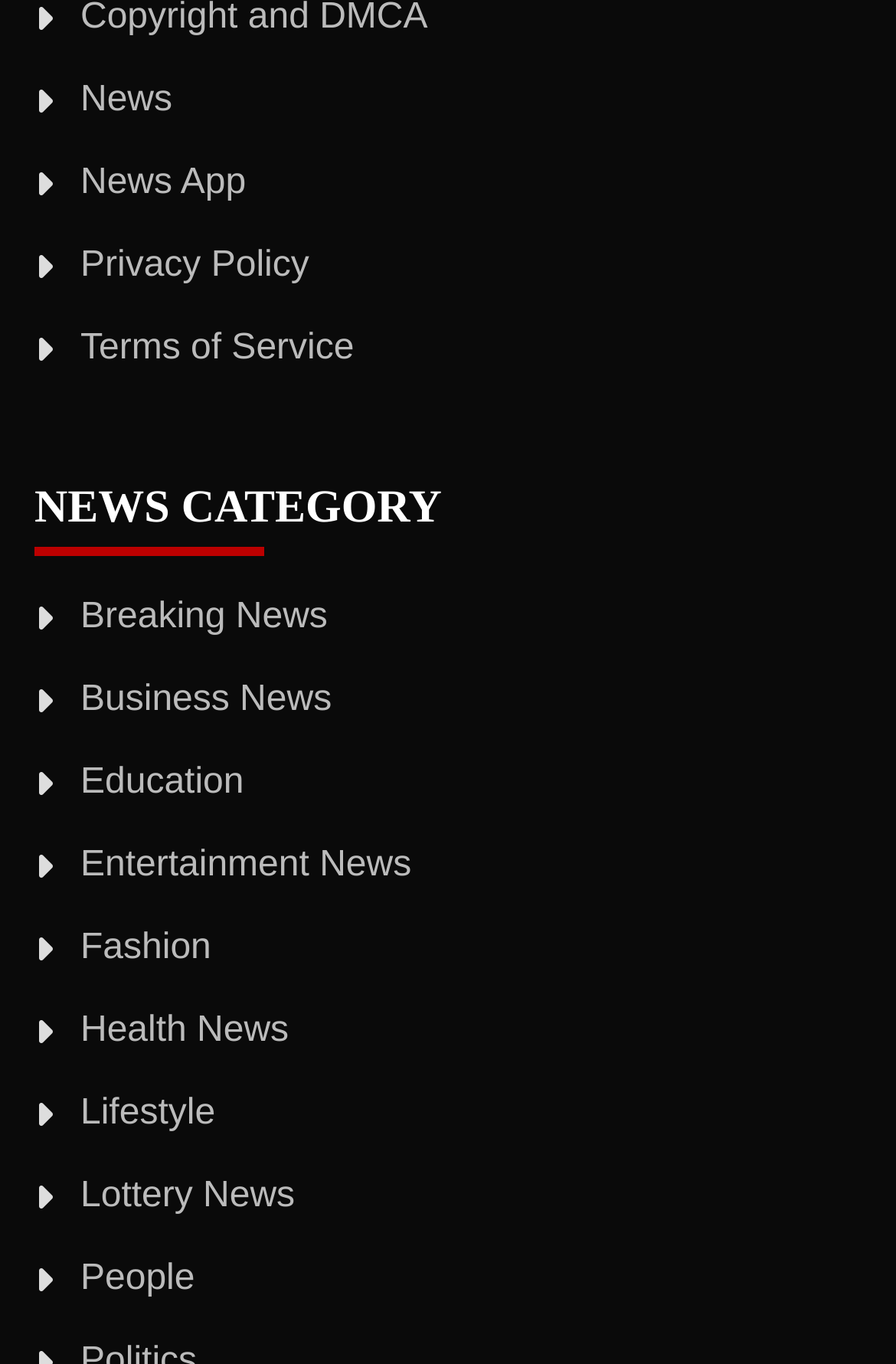Extract the bounding box coordinates for the described element: "Education". The coordinates should be represented as four float numbers between 0 and 1: [left, top, right, bottom].

[0.09, 0.559, 0.272, 0.587]